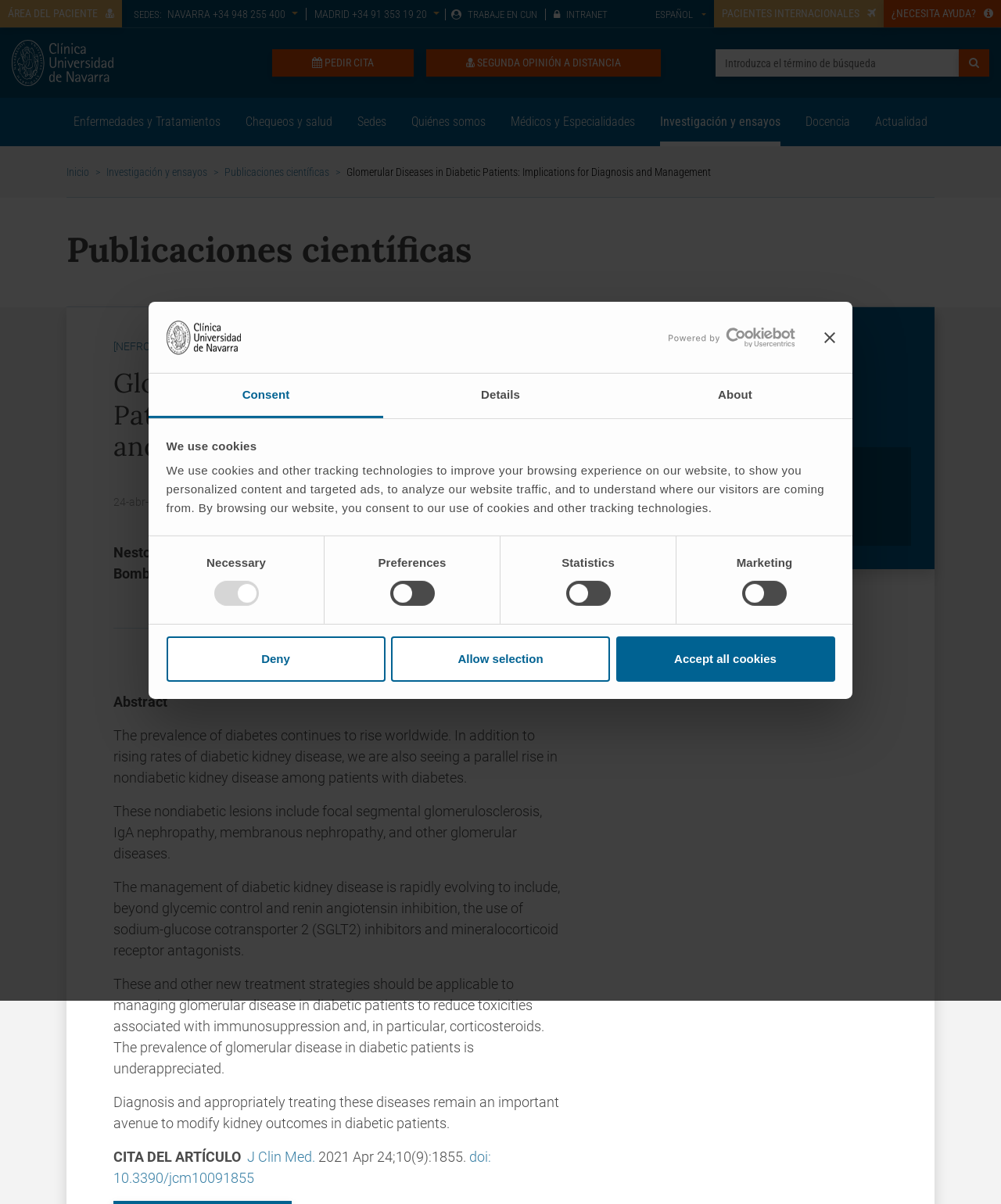Identify the bounding box coordinates of the region that needs to be clicked to carry out this instruction: "View the 'Enfermedades y Tratamientos' page". Provide these coordinates as four float numbers ranging from 0 to 1, i.e., [left, top, right, bottom].

[0.073, 0.081, 0.22, 0.121]